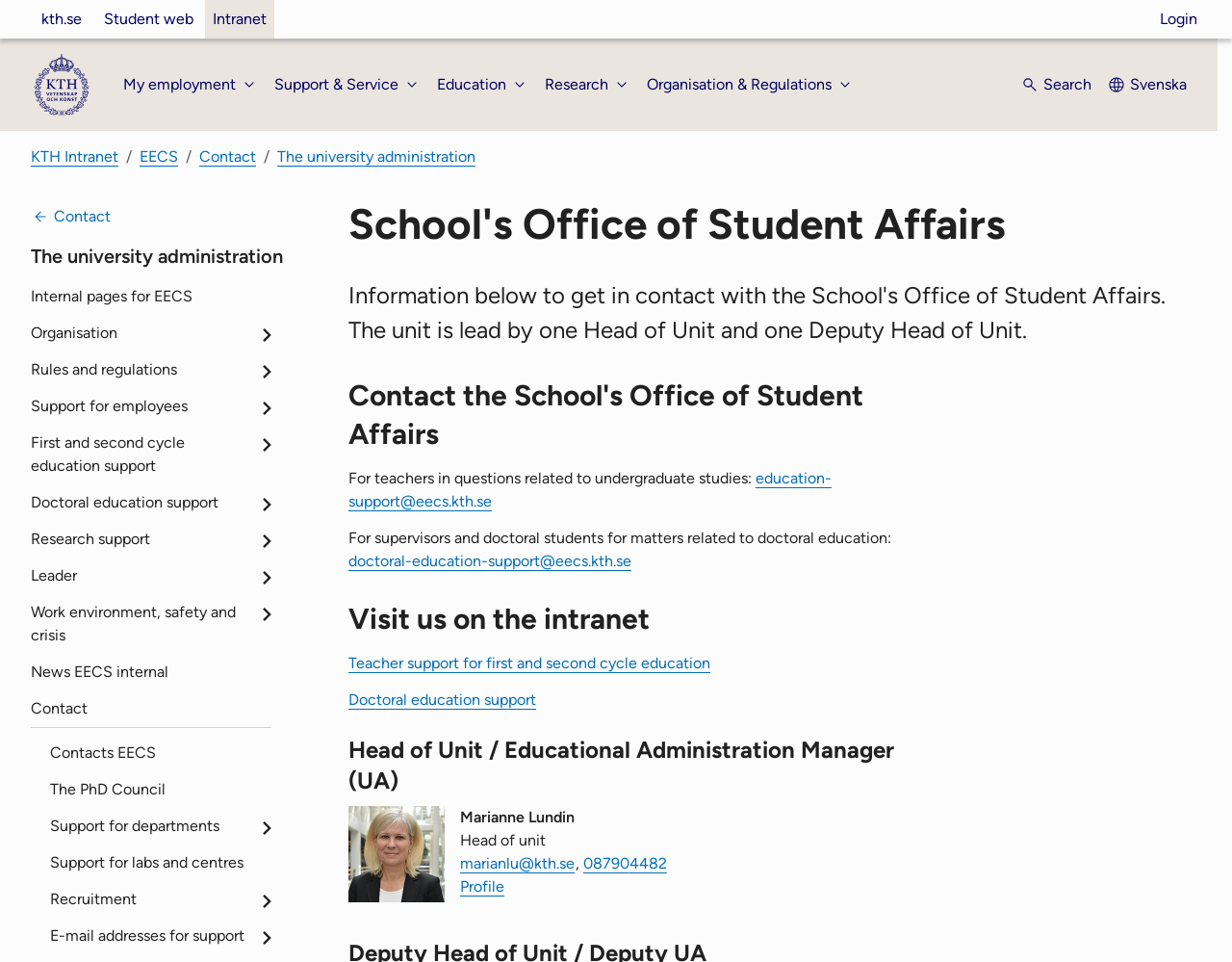Determine the coordinates of the bounding box that should be clicked to complete the instruction: "View the profile of 'Marianne Lundin'". The coordinates should be represented by four float numbers between 0 and 1: [left, top, right, bottom].

[0.373, 0.912, 0.409, 0.931]